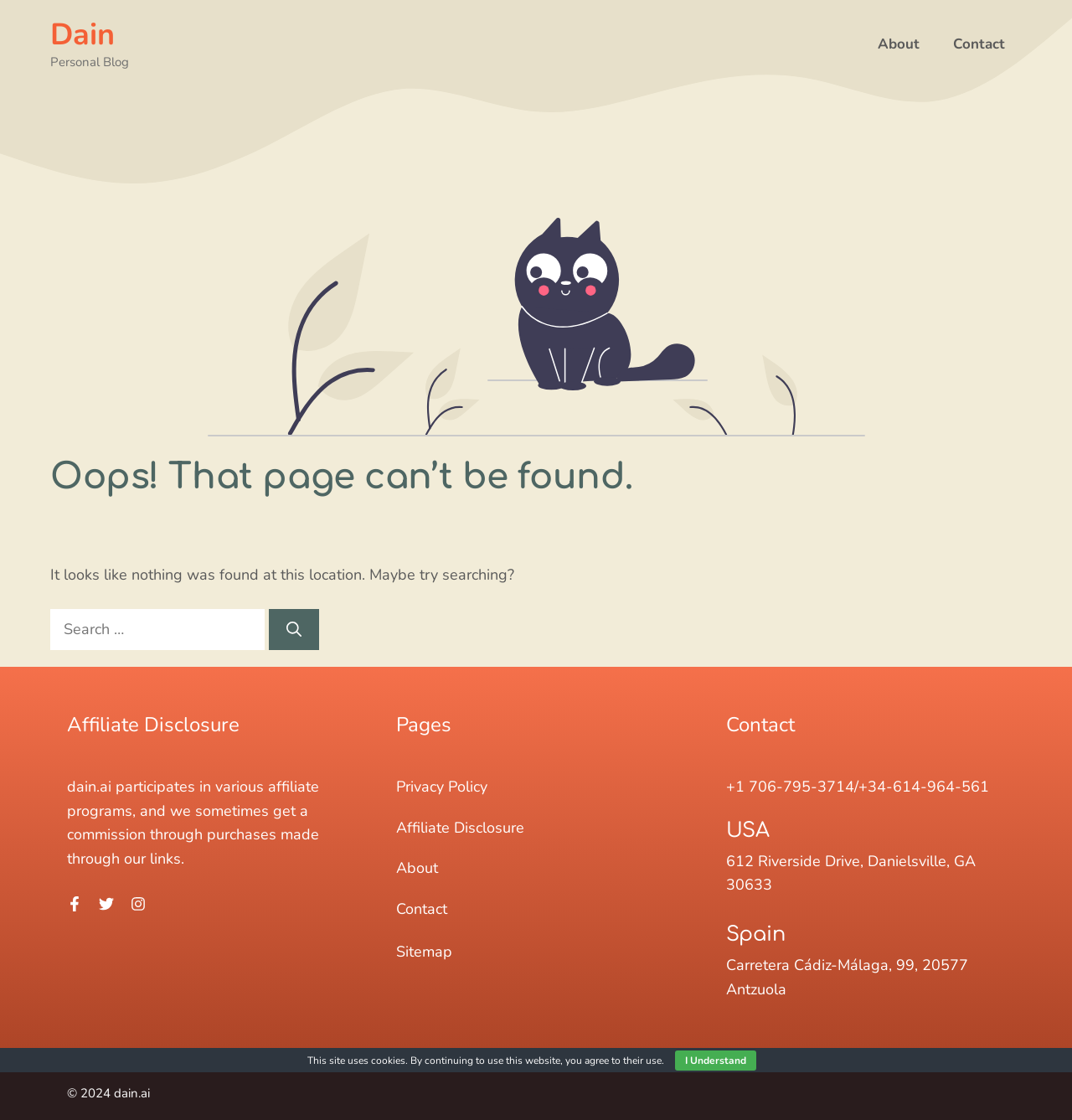What is the phone number in the USA?
Using the image, answer in one word or phrase.

+1 706-795-3714